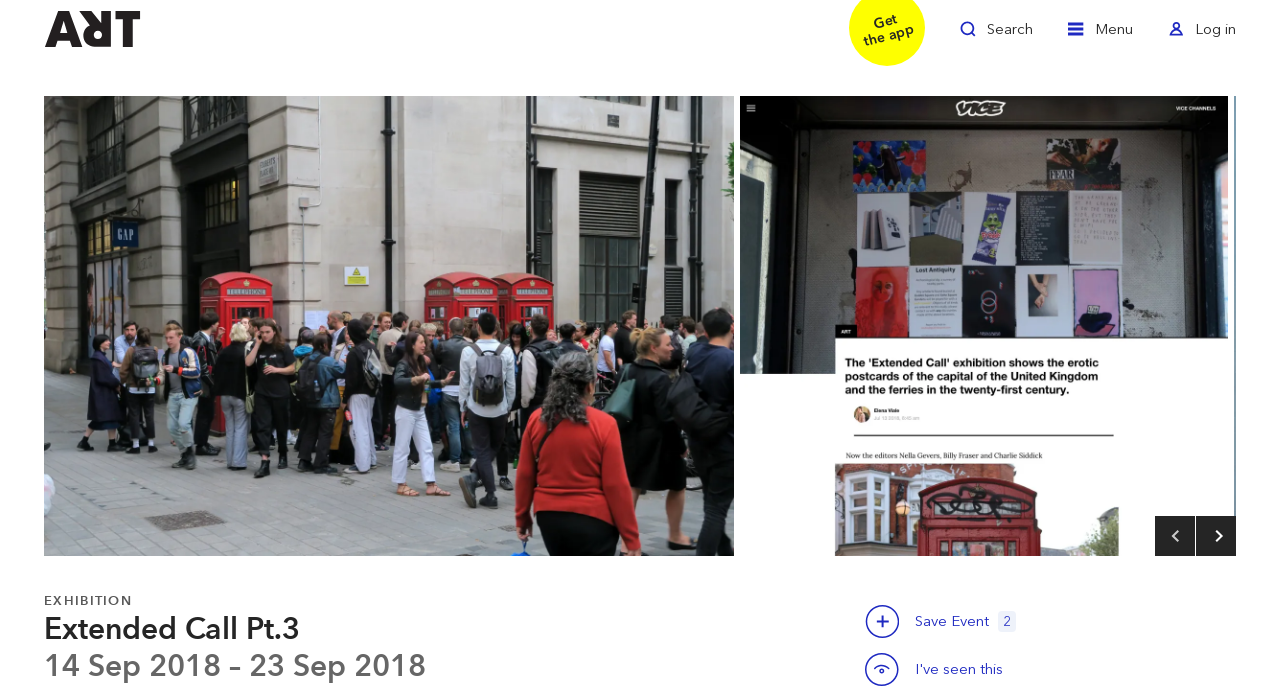Determine the bounding box for the UI element as described: "Save this event". The coordinates should be represented as four float numbers between 0 and 1, formatted as [left, top, right, bottom].

[0.676, 0.942, 0.703, 0.991]